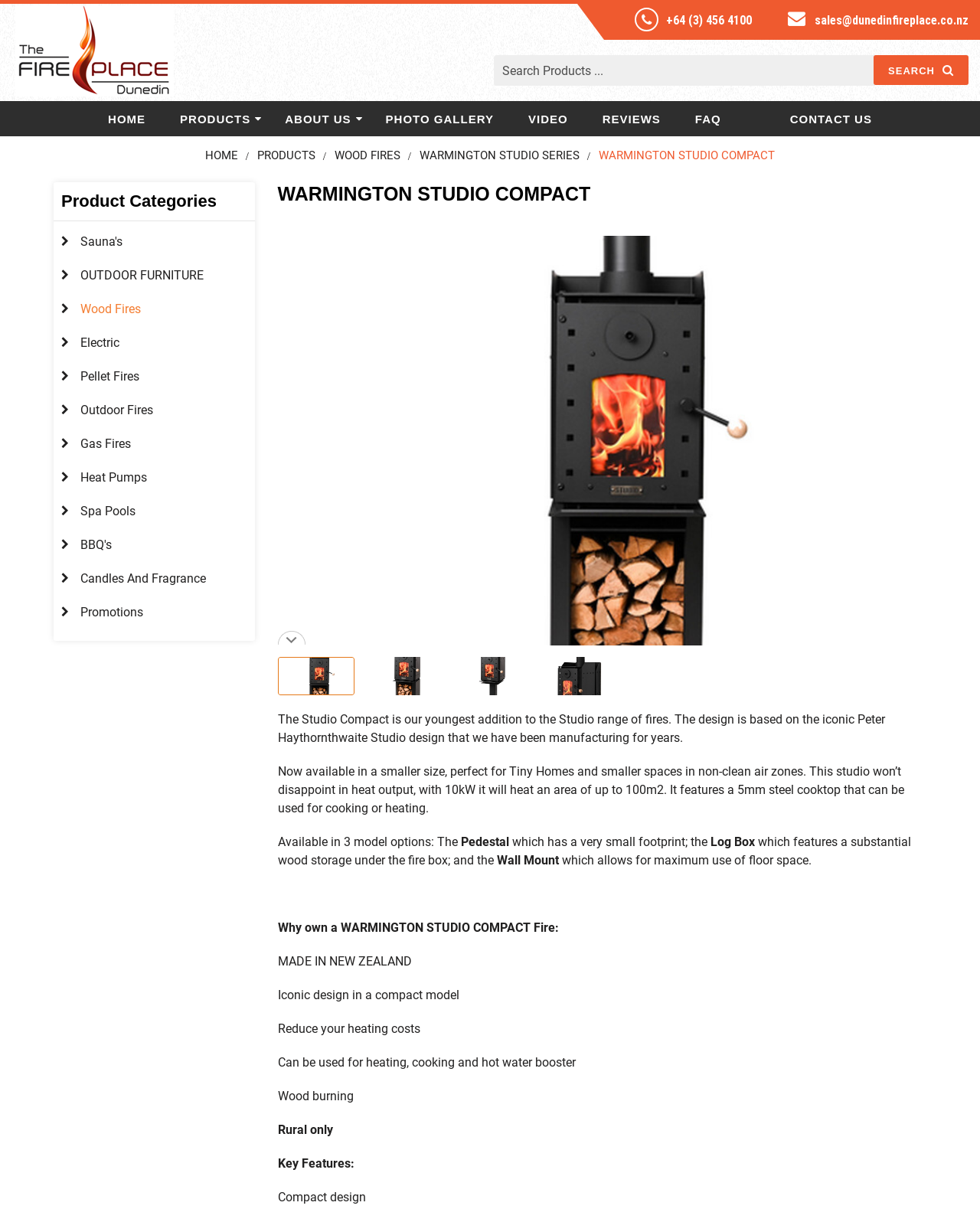Provide the bounding box coordinates for the area that should be clicked to complete the instruction: "Go to the 'About Us' page".

None